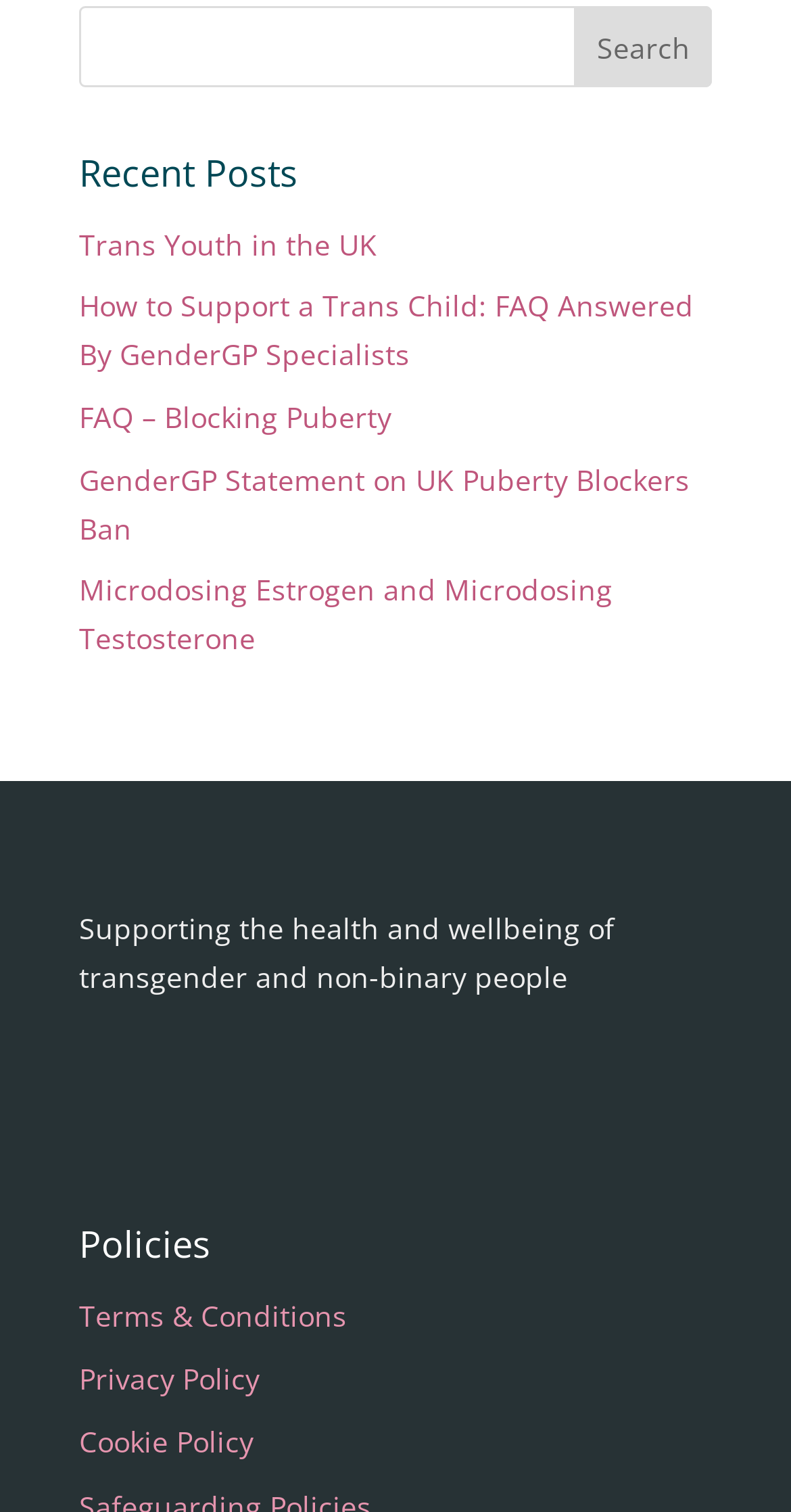What policies are available on the website?
Please provide an in-depth and detailed response to the question.

The links under the 'Policies' heading include 'Terms & Conditions', 'Privacy Policy', and 'Cookie Policy'. These are the policies that are available on the website.